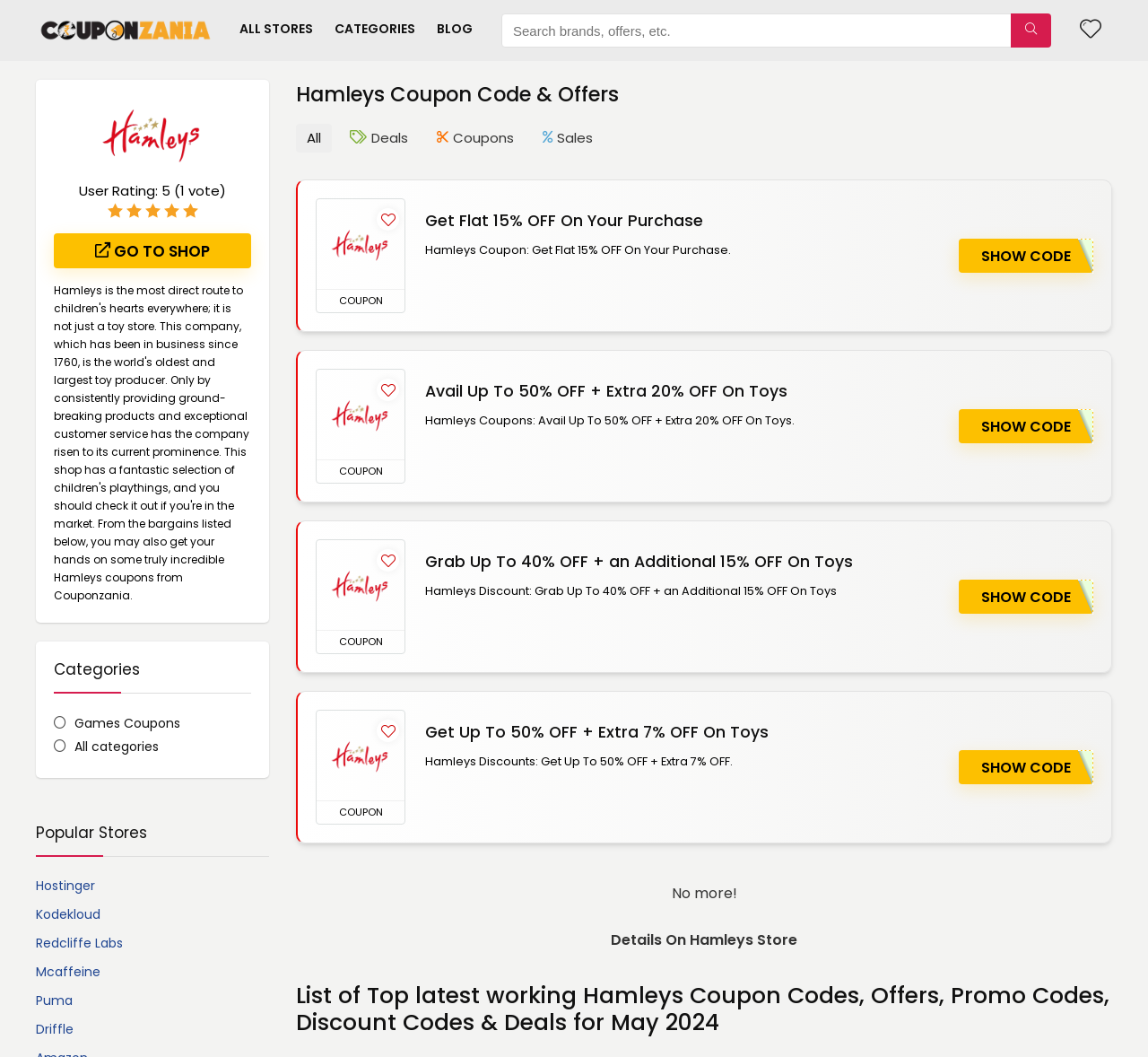Determine the bounding box coordinates of the clickable element to complete this instruction: "Search for brands, offers, etc.". Provide the coordinates in the format of four float numbers between 0 and 1, [left, top, right, bottom].

[0.437, 0.013, 0.916, 0.045]